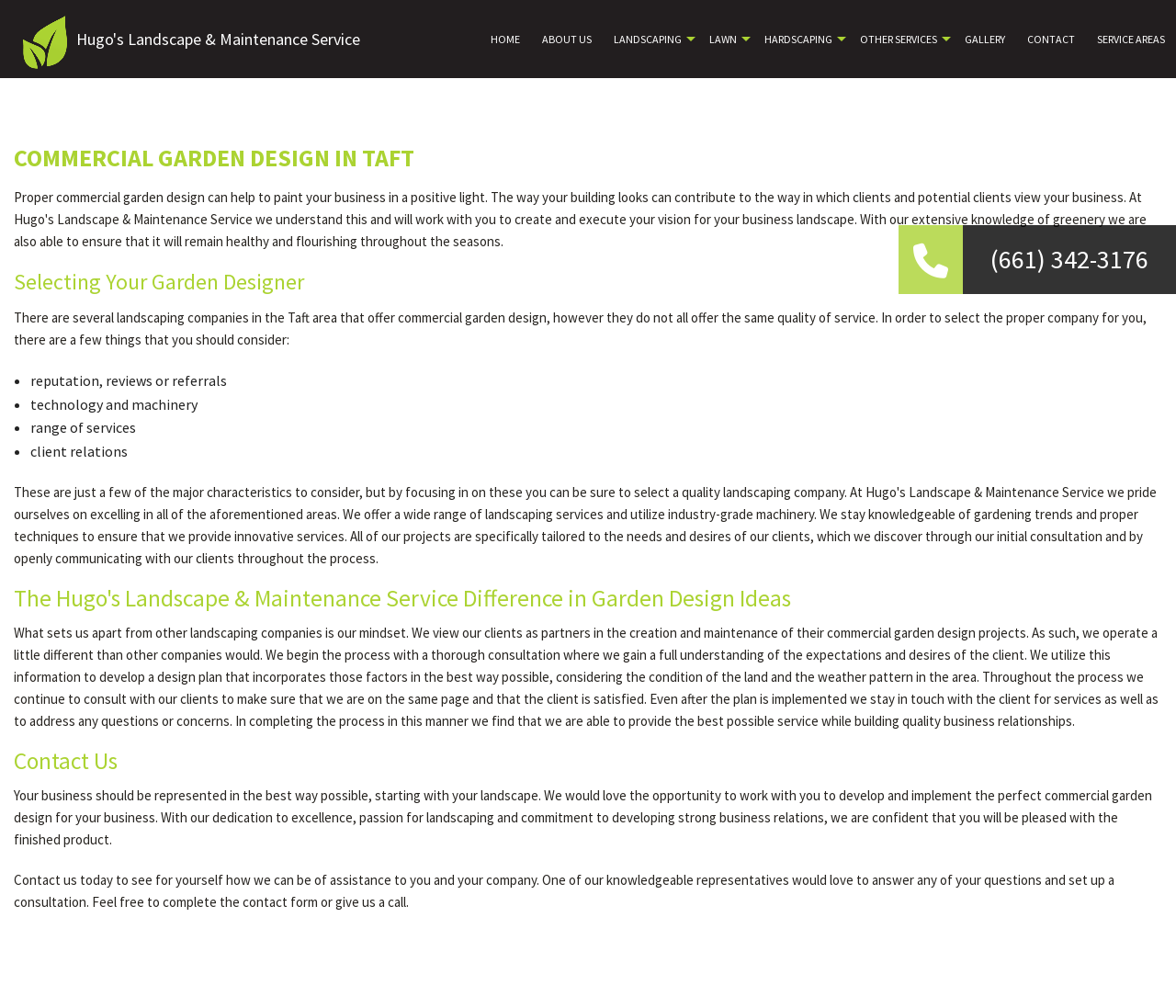What should you consider when selecting a garden designer?
Give a thorough and detailed response to the question.

I found the answer by looking at the list of factors mentioned in the webpage content, which includes reputation, technology and machinery, range of services, and client relations.